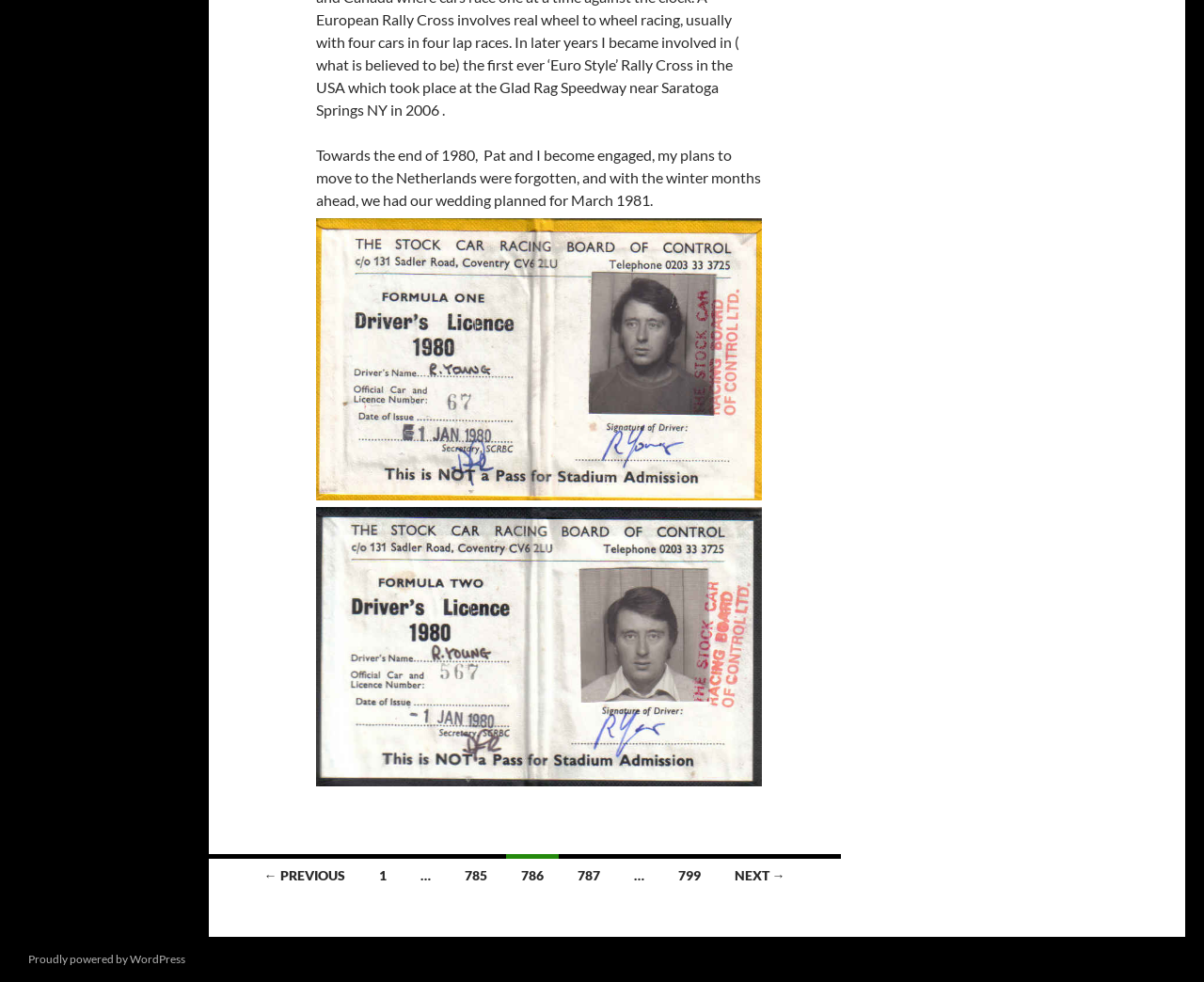What is the last link in the 'Posts navigation' section?
Answer the question with a single word or phrase derived from the image.

NEXT →